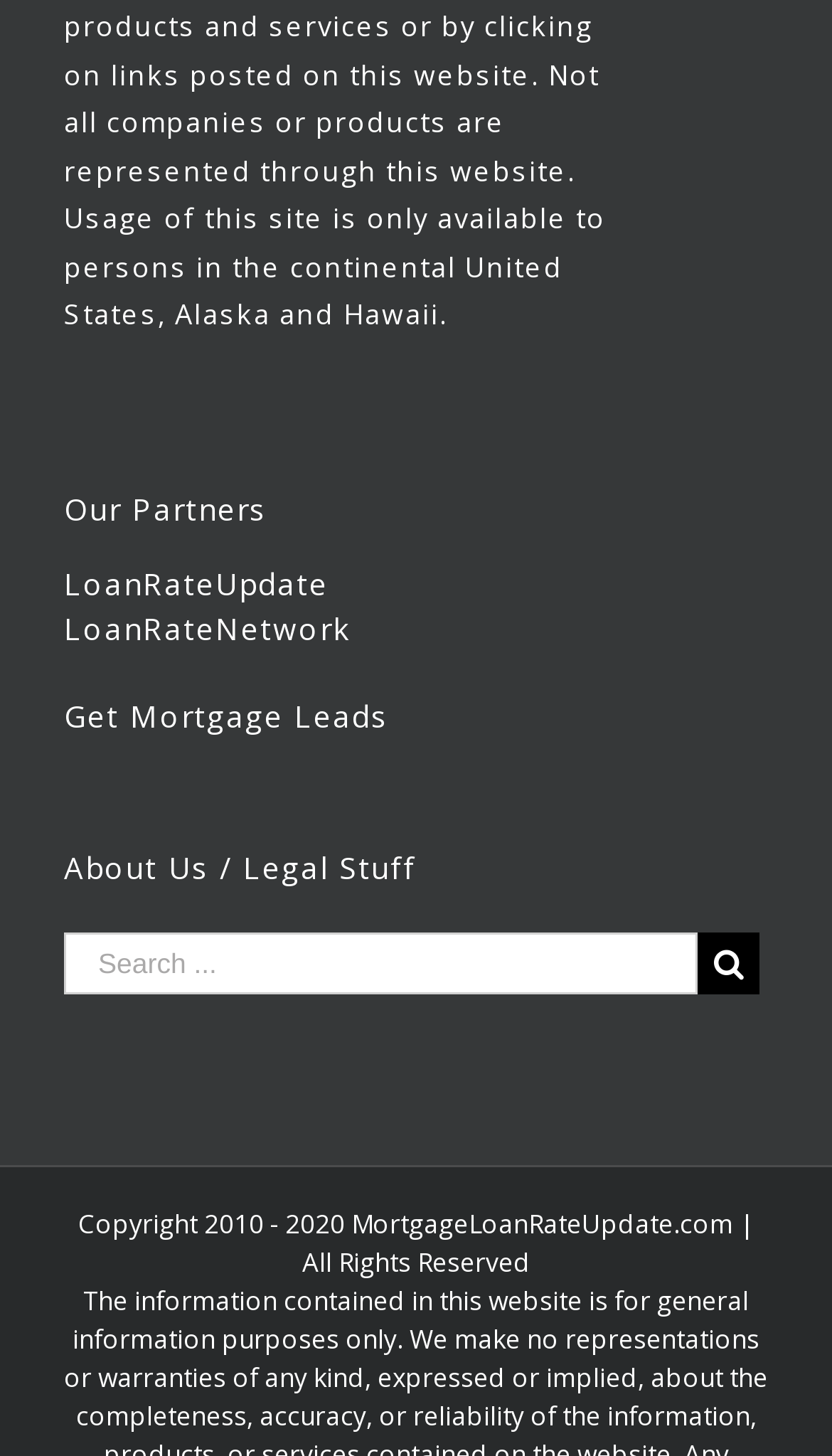From the webpage screenshot, identify the region described by aria-label="Search ..." name="s" placeholder="Search ...". Provide the bounding box coordinates as (top-left x, top-left y, bottom-right x, bottom-right y), with each value being a floating point number between 0 and 1.

[0.077, 0.64, 0.838, 0.683]